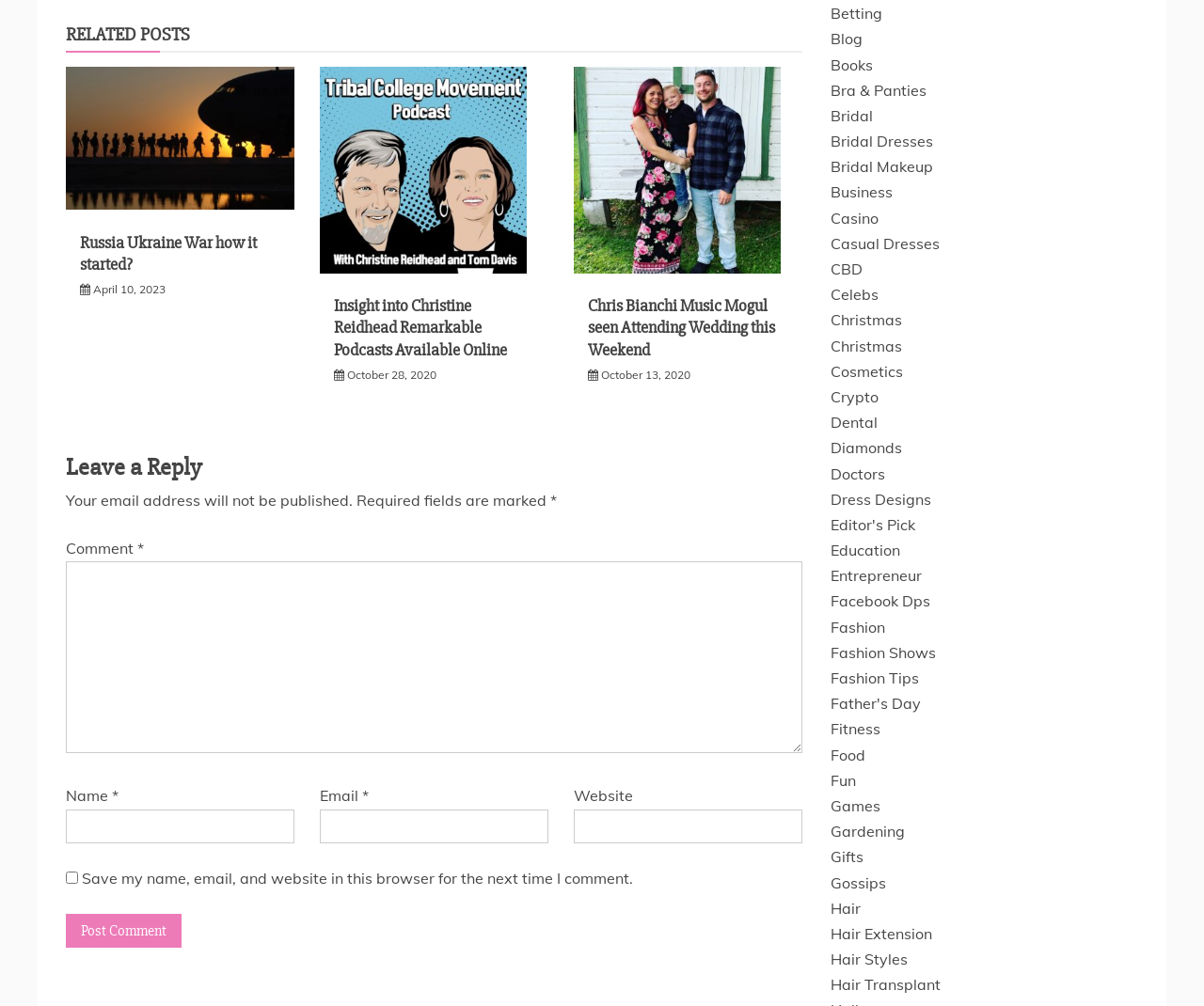What is the purpose of the checkbox in the comment section?
Look at the screenshot and respond with one word or a short phrase.

Save user information